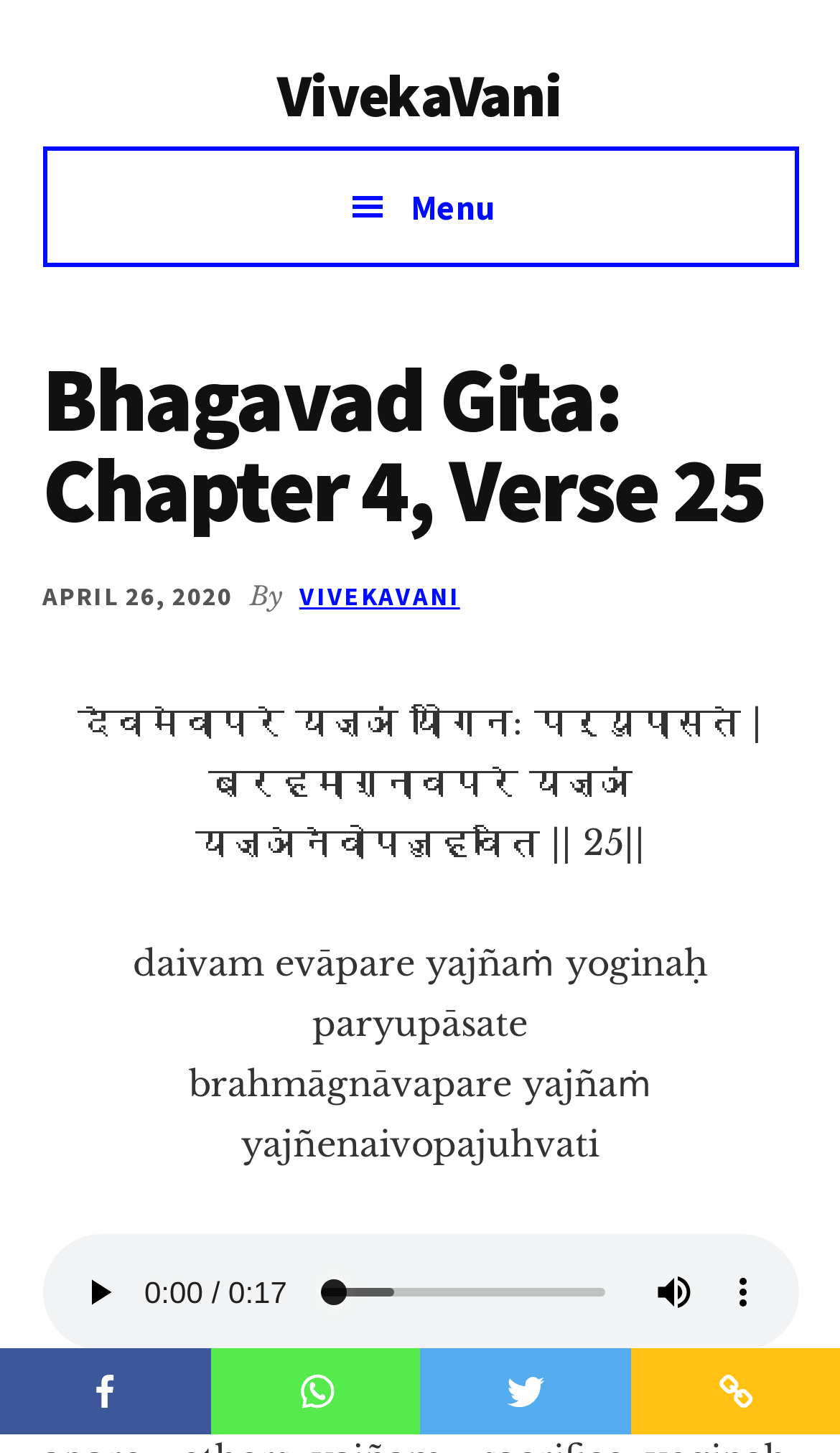Based on the element description, predict the bounding box coordinates (top-left x, top-left y, bottom-right x, bottom-right y) for the UI element in the screenshot: Menu

[0.05, 0.101, 0.95, 0.184]